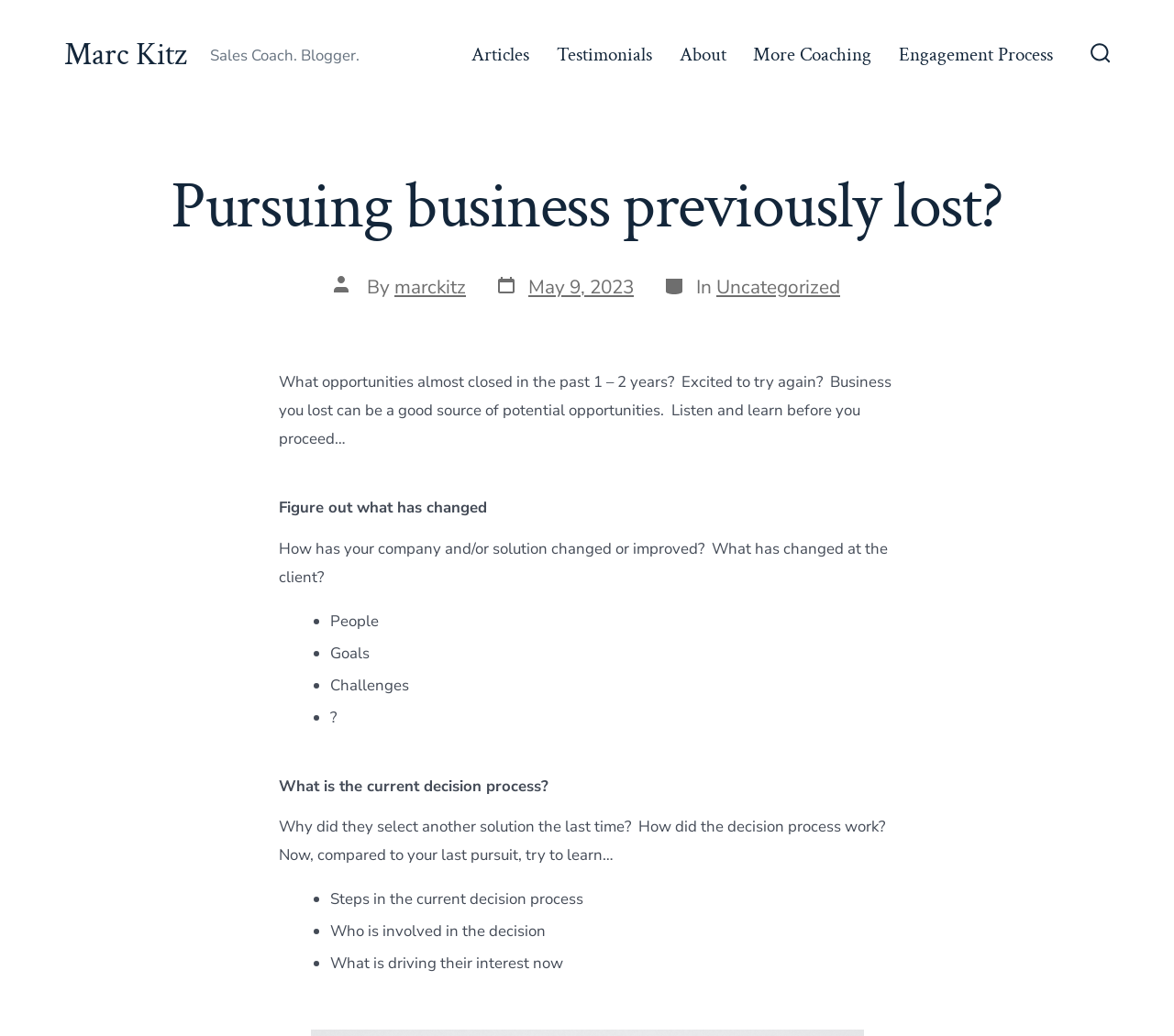What is the profession of the author?
Please answer the question as detailed as possible based on the image.

The profession of the author can be determined by looking at the StaticText element 'Sales Coach. Blogger.' which is located below the link 'Marc Kitz'.